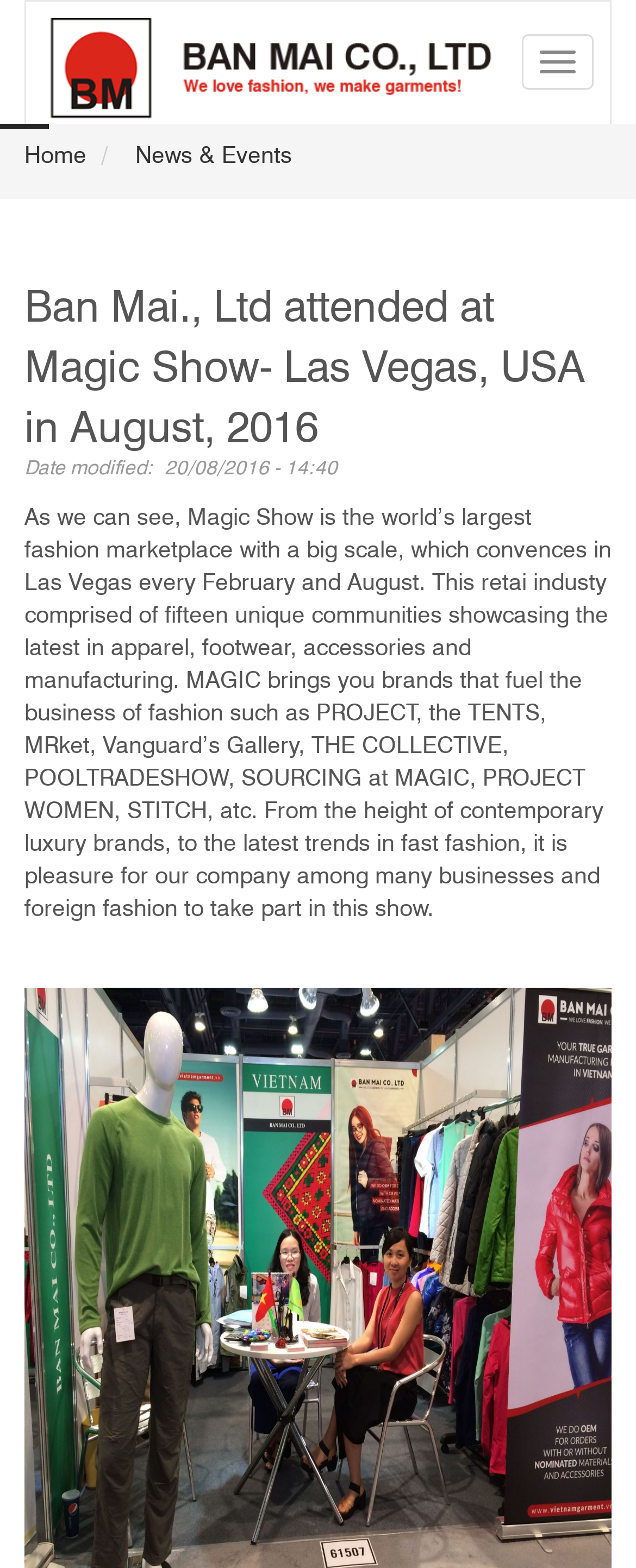Using the webpage screenshot, locate the HTML element that fits the following description and provide its bounding box: "parent_node: Toggle navigation title="Logo"".

[0.079, 0.001, 0.777, 0.086]